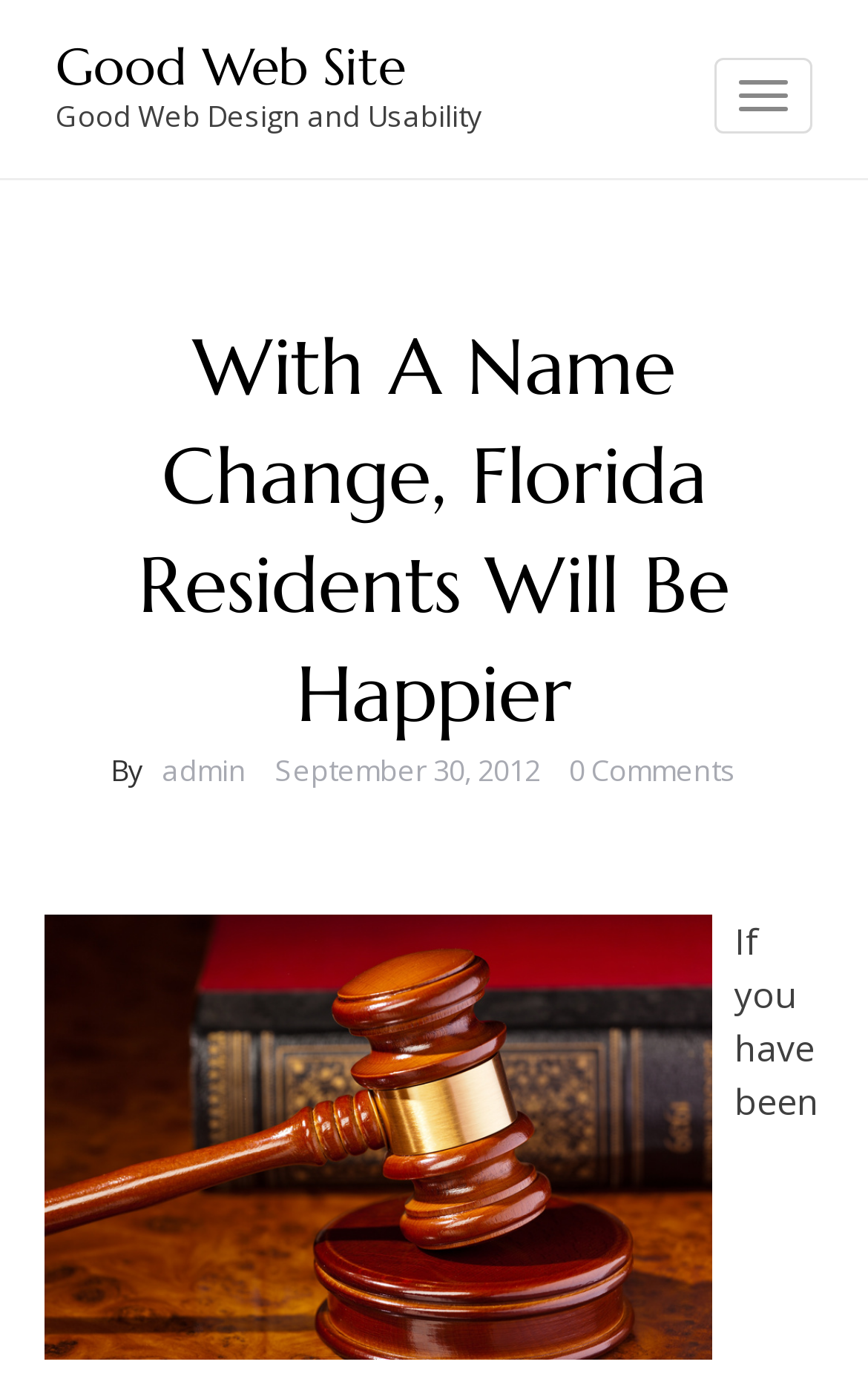What is the name of the website? Based on the screenshot, please respond with a single word or phrase.

Good Web Site